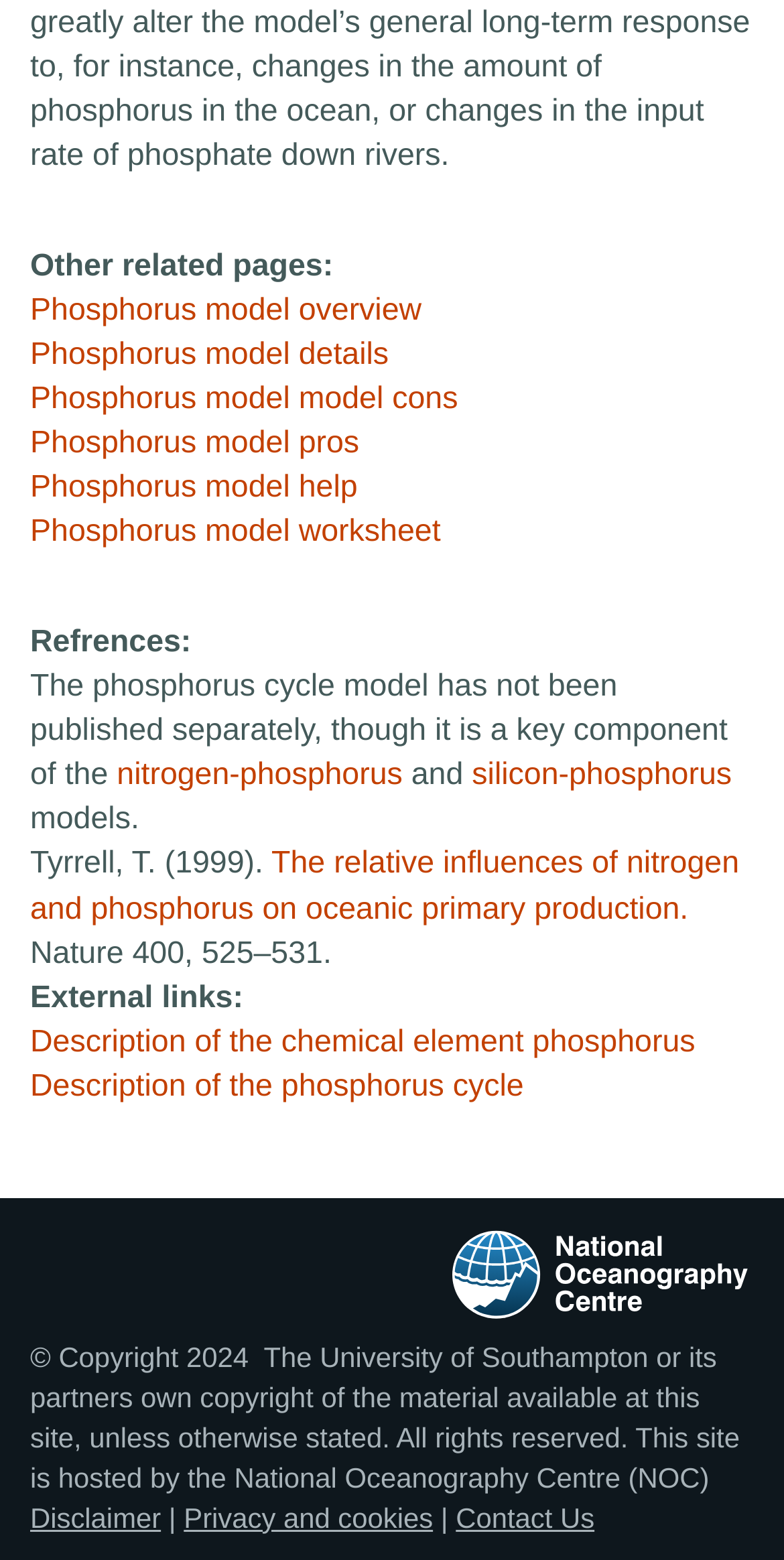Please find the bounding box coordinates of the element that you should click to achieve the following instruction: "Check Disclaimer". The coordinates should be presented as four float numbers between 0 and 1: [left, top, right, bottom].

[0.038, 0.962, 0.205, 0.983]